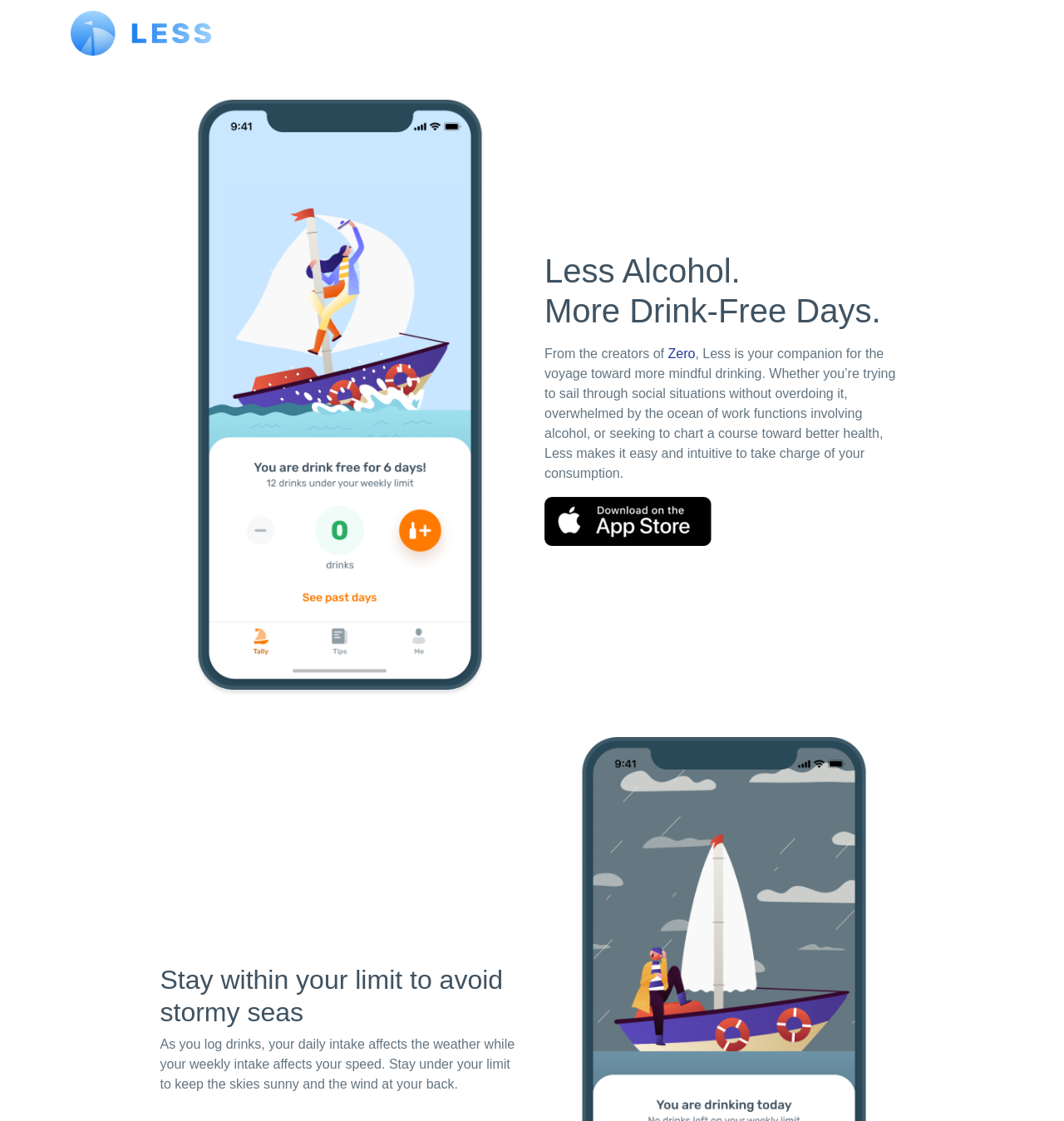Please provide a comprehensive answer to the question below using the information from the image: What is the name of the app mentioned on the webpage?

The name of the app is mentioned in the heading 'Home - Less' and also in the text 'Less is your companion for the voyage toward more mindful drinking.'